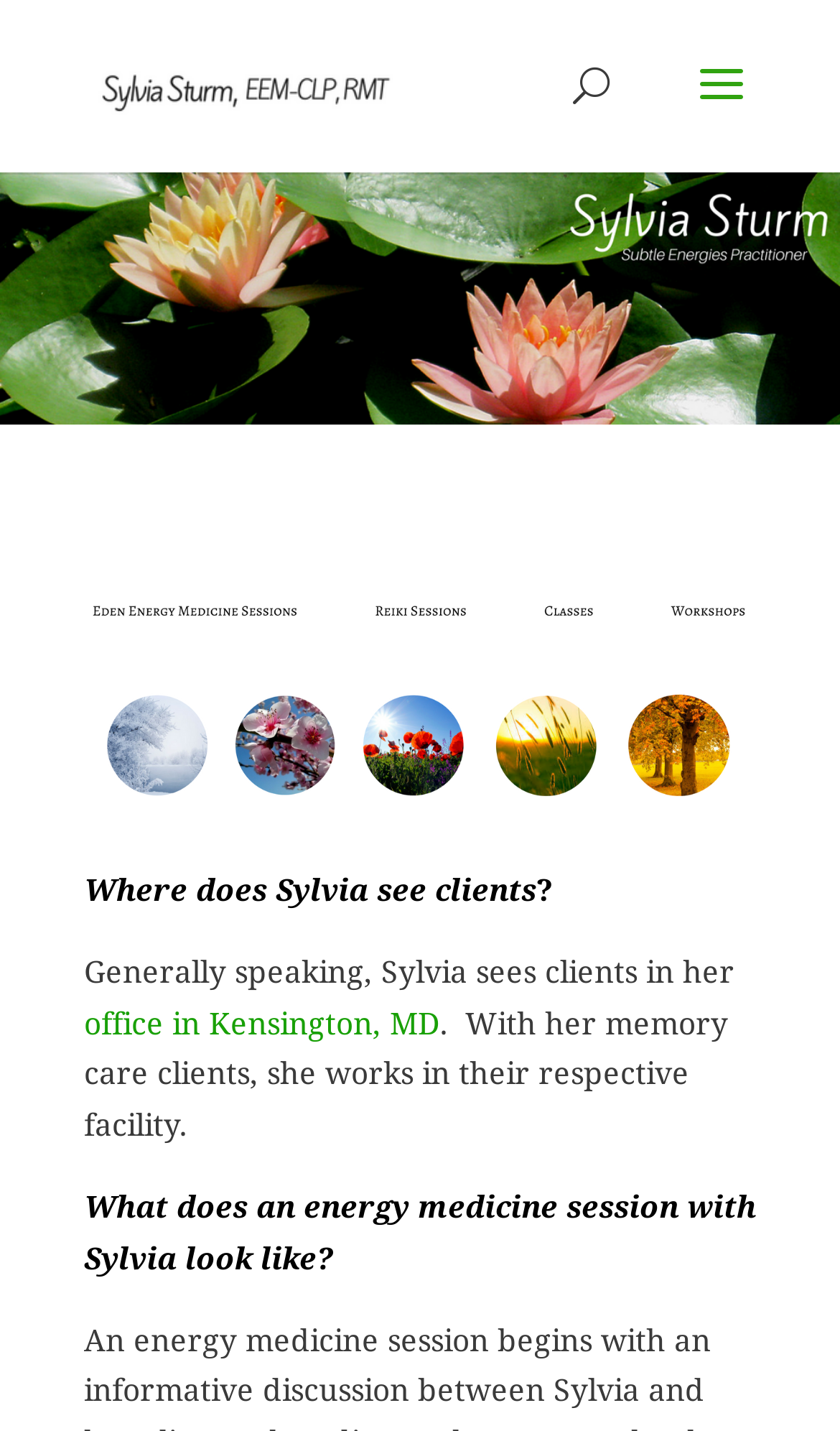What type of clients does Sylvia work with?
Refer to the image and respond with a one-word or short-phrase answer.

Memory care clients